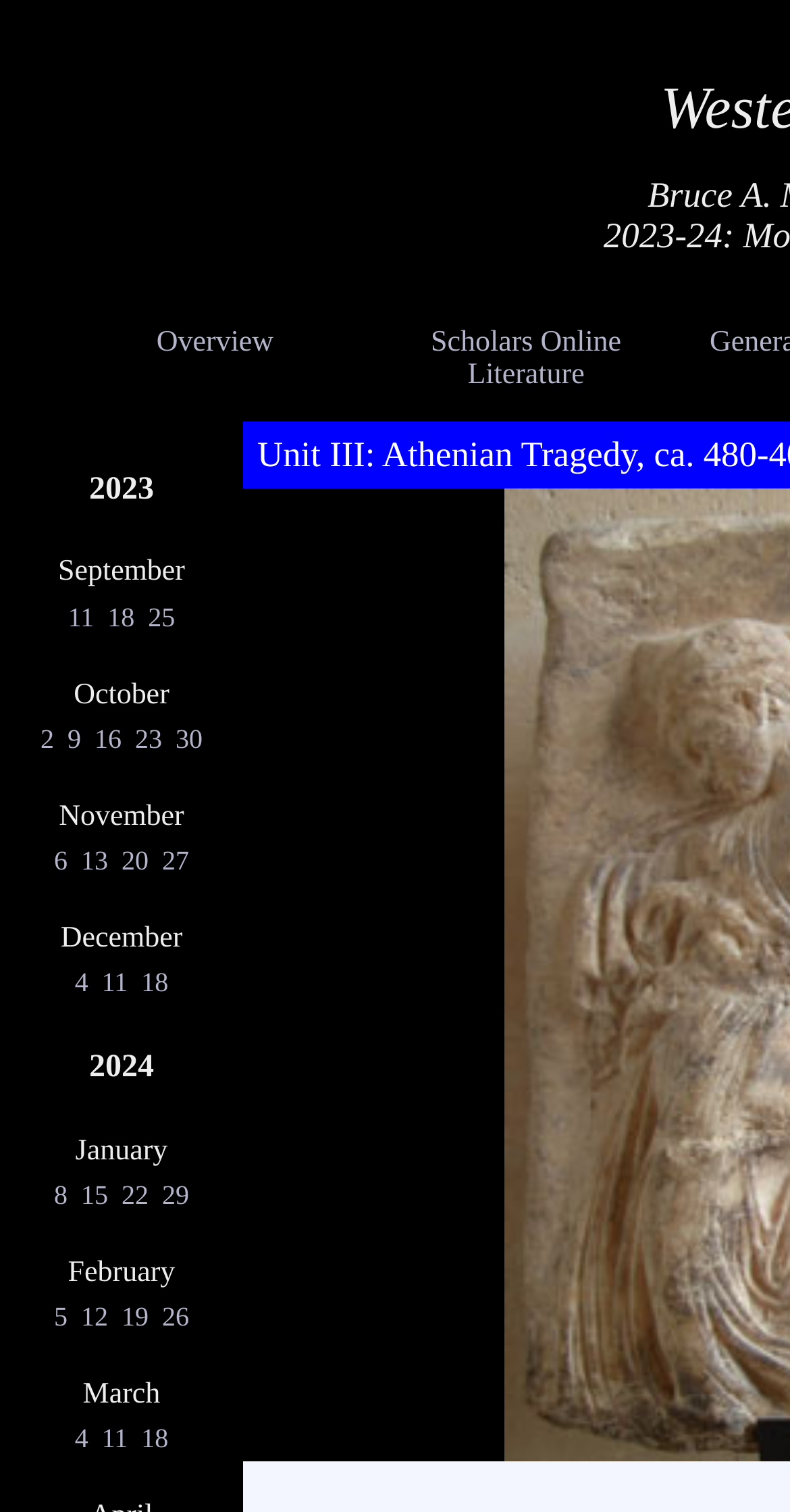Respond with a single word or short phrase to the following question: 
How many months are listed in total?

12